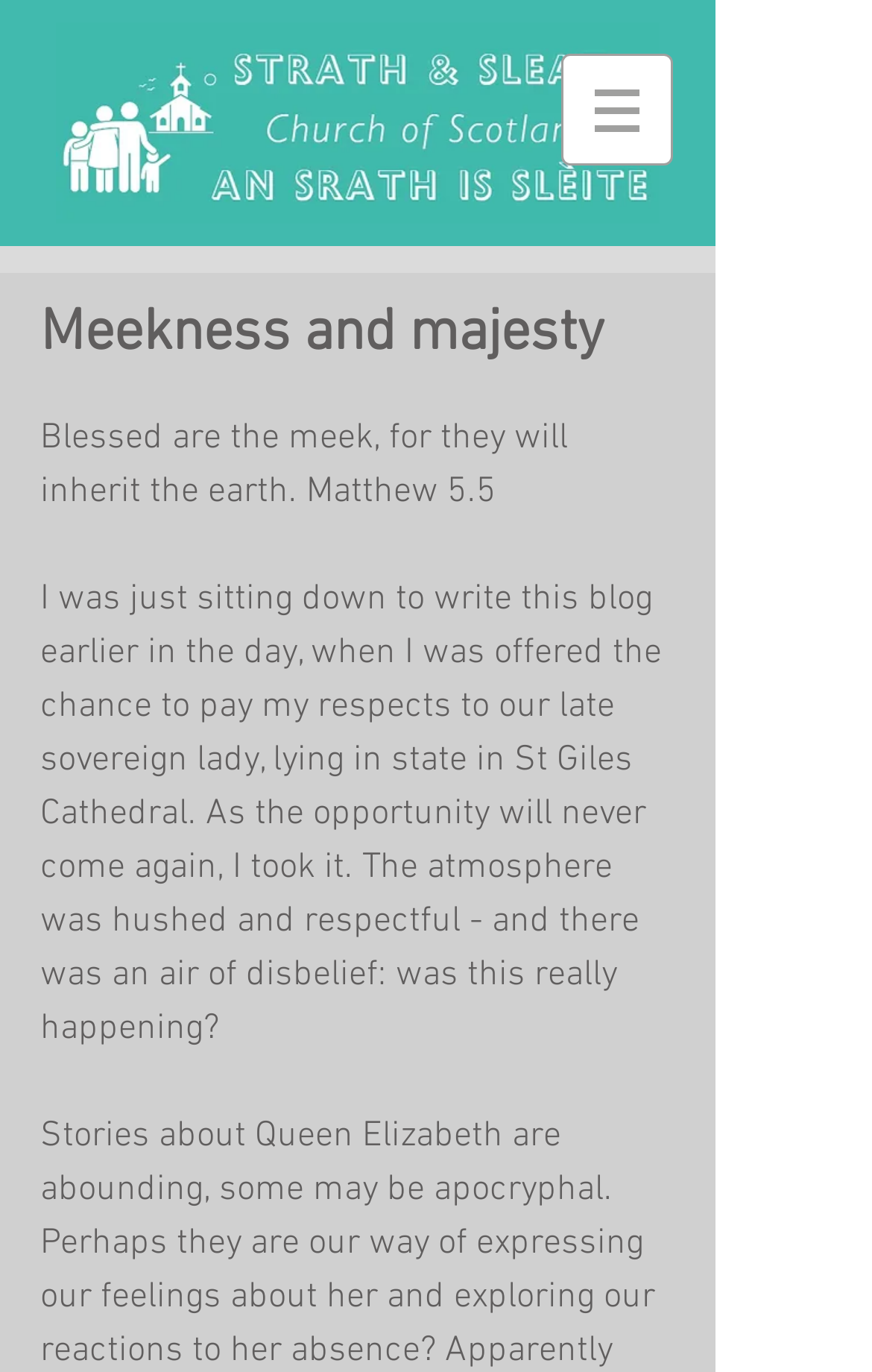What is the atmosphere described in the text?
Please give a detailed answer to the question using the information shown in the image.

I read the text in the StaticText element and found the description of the atmosphere as 'hushed and respectful'.